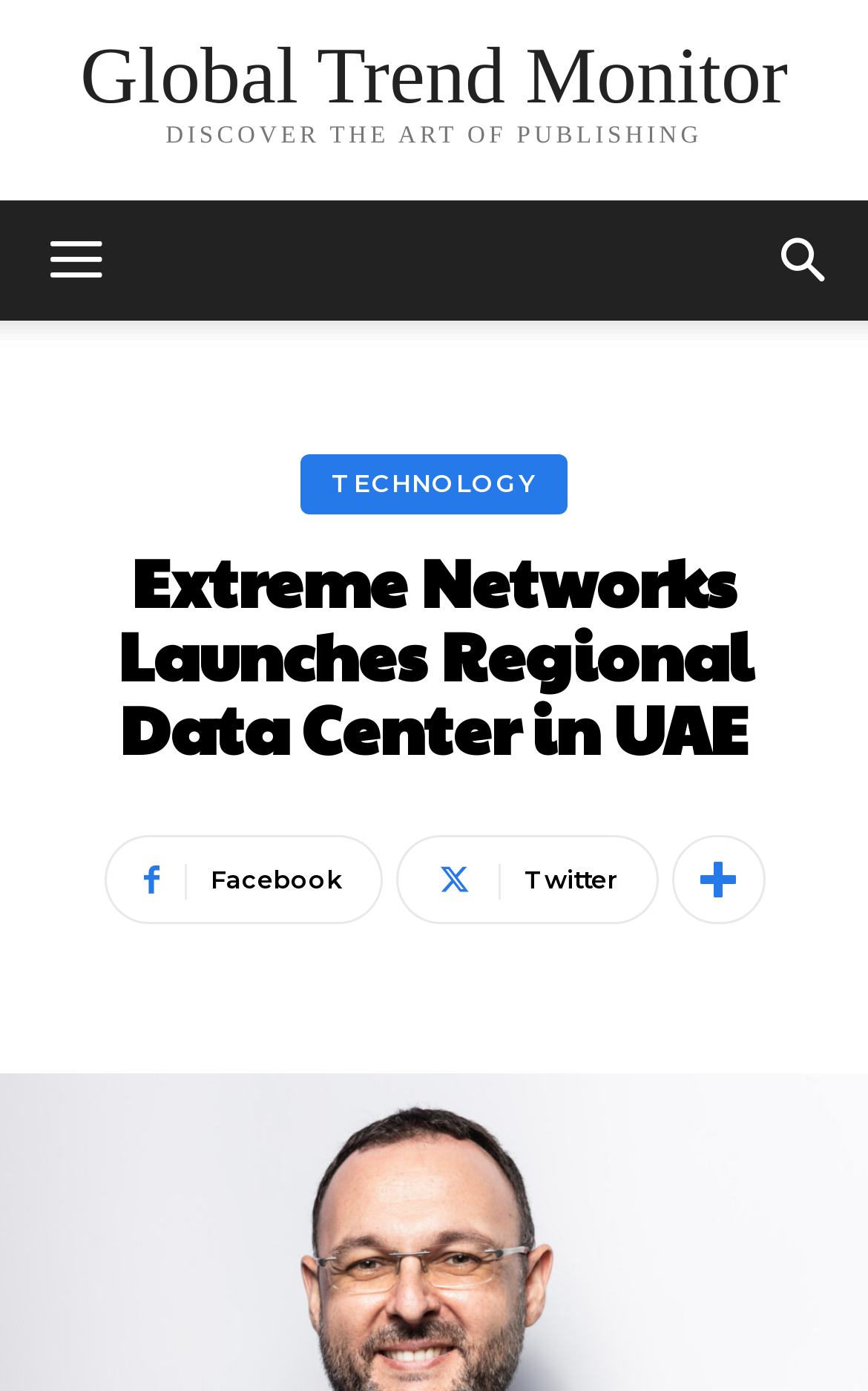Your task is to extract the text of the main heading from the webpage.

Extreme Networks Launches Regional Data Center in UAE